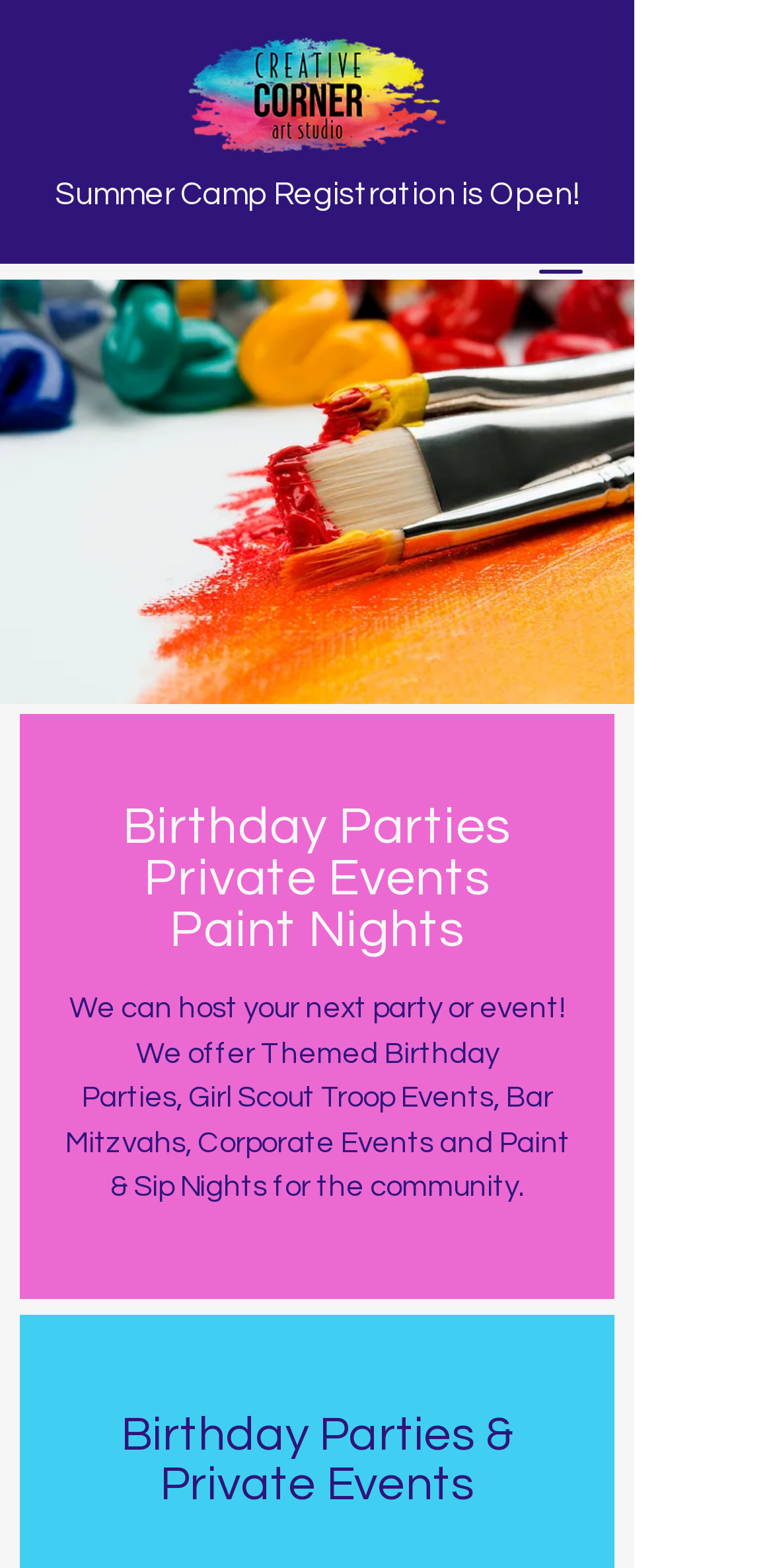What is the main activity offered?
Answer the question with just one word or phrase using the image.

Painting or pottery